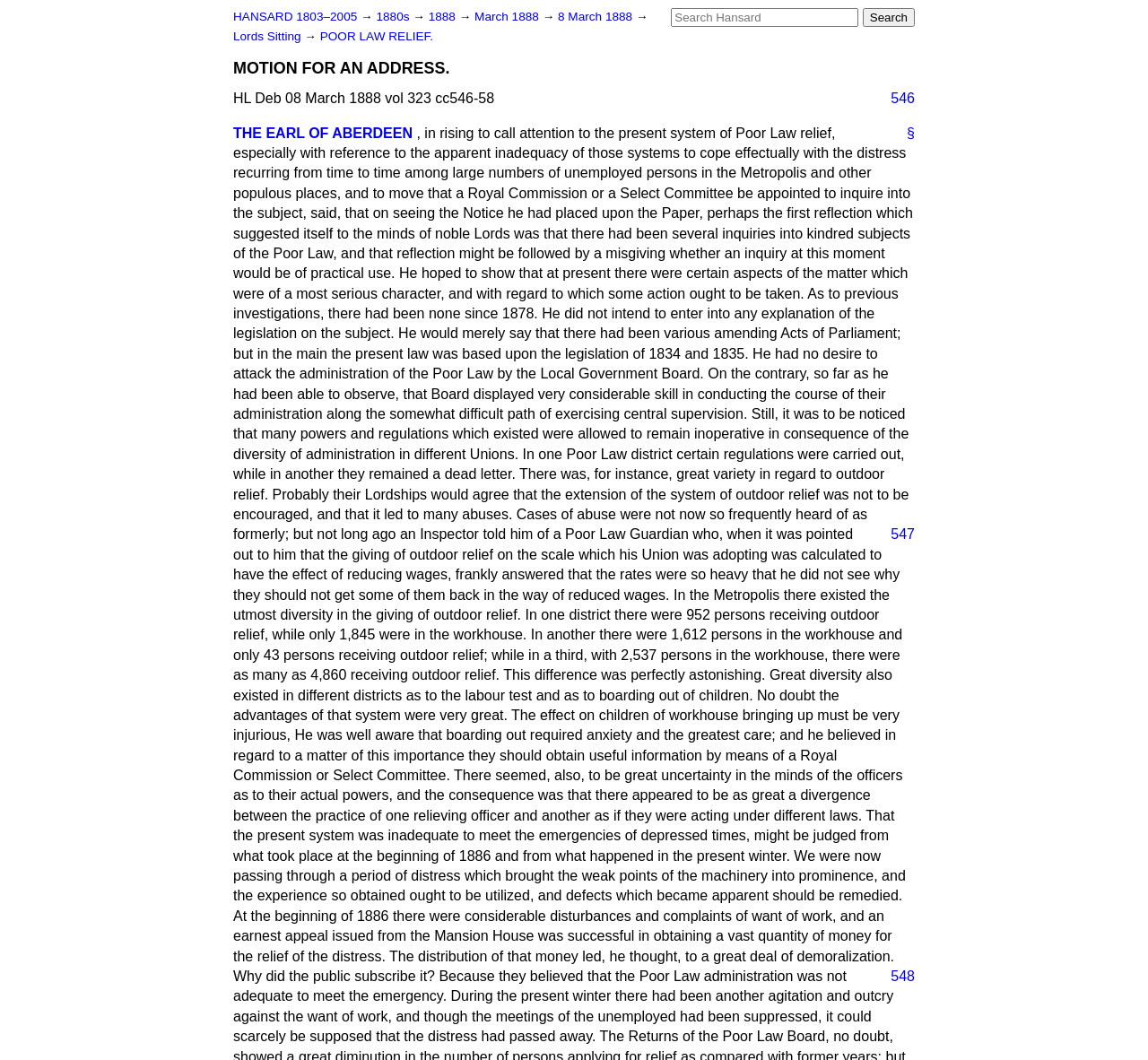What is the search box shortcut?
Using the visual information, reply with a single word or short phrase.

Alt+s